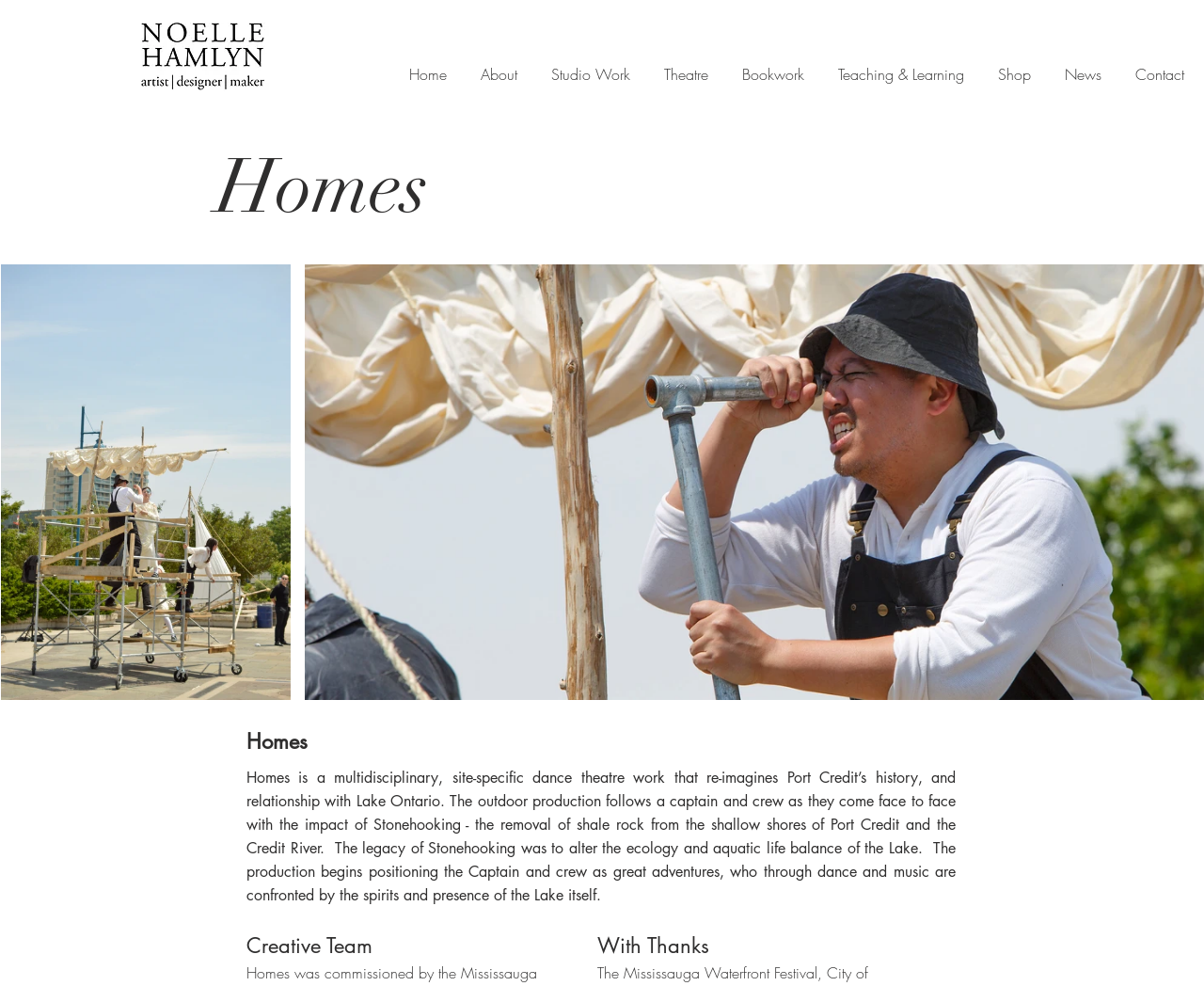What is the name of the dance theatre work?
Use the information from the image to give a detailed answer to the question.

Based on the webpage content, I found a heading 'Homes' and a description that follows, which suggests that 'Homes' is a multidisciplinary, site-specific dance theatre work.